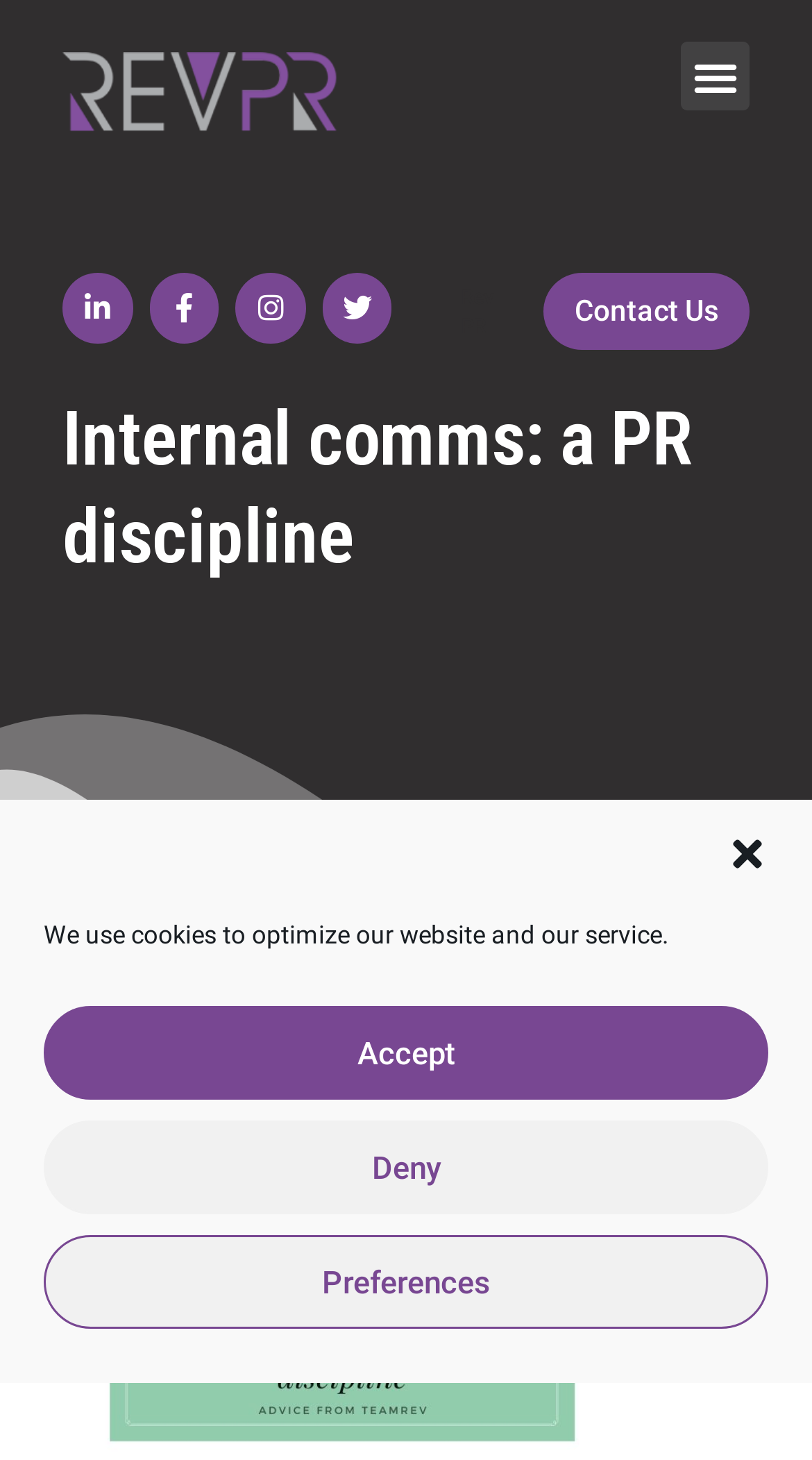Provide the bounding box coordinates, formatted as (top-left x, top-left y, bottom-right x, bottom-right y), with all values being floating point numbers between 0 and 1. Identify the bounding box of the UI element that matches the description: Rev PR

[0.568, 0.195, 0.609, 0.231]